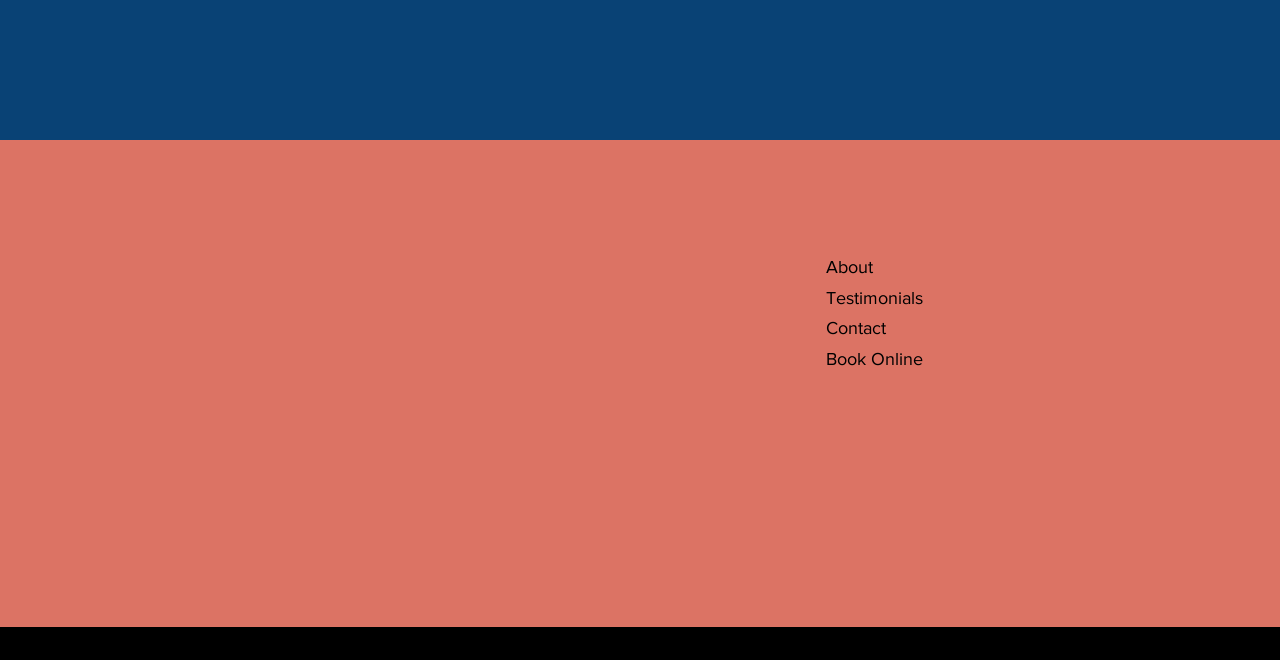Identify the bounding box coordinates for the UI element described as: "Contact". The coordinates should be provided as four floats between 0 and 1: [left, top, right, bottom].

[0.645, 0.482, 0.692, 0.512]